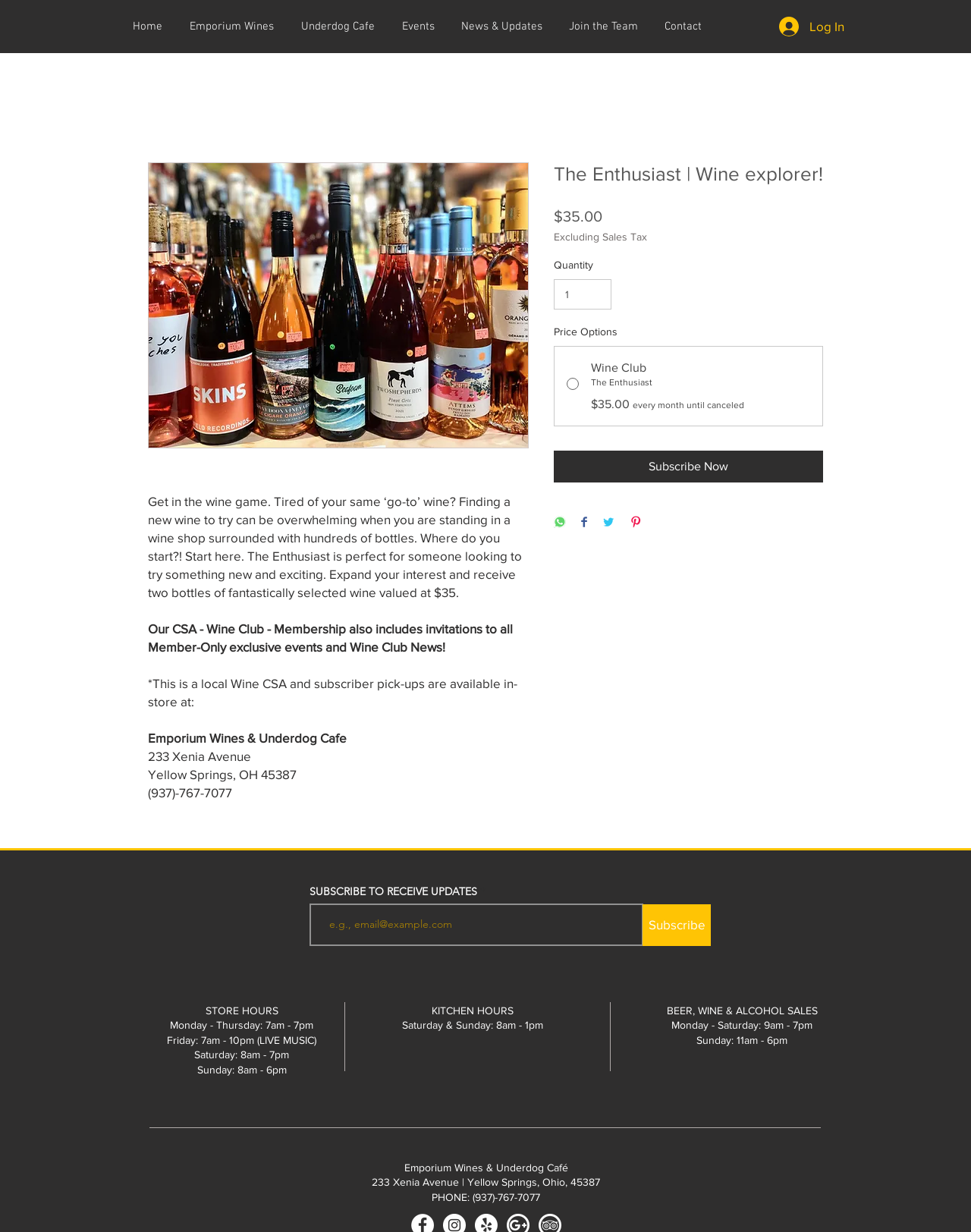Can you look at the image and give a comprehensive answer to the question:
What are the store hours on Friday?

The question asks for the store hours on Friday, which can be found in the footer section of the webpage. The StaticText element with the text 'Friday: 7am - 10pm (LIVE MUSIC)' indicates that the store hours on Friday are from 7am to 10pm.